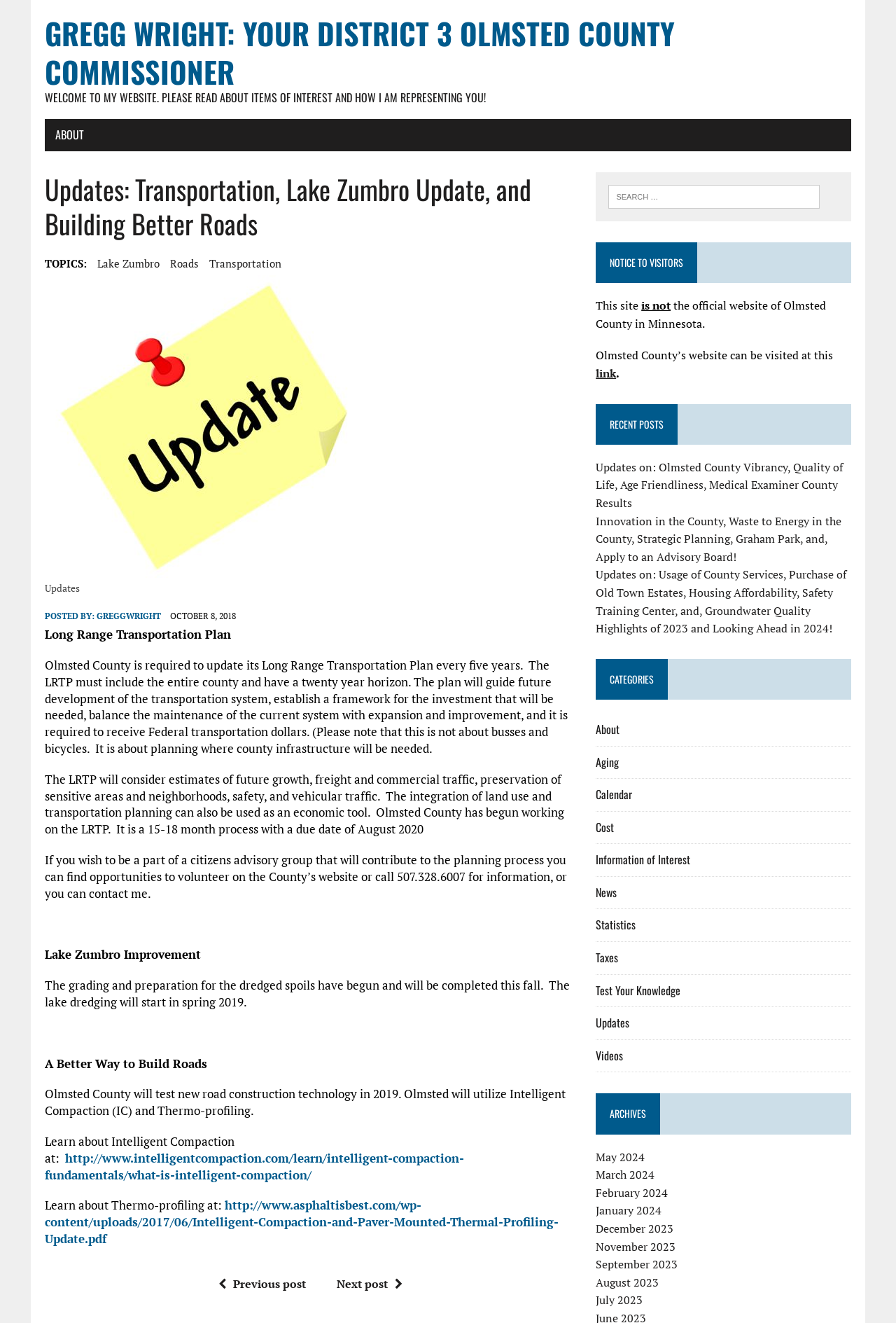Please determine the bounding box of the UI element that matches this description: Aging. The coordinates should be given as (top-left x, top-left y, bottom-right x, bottom-right y), with all values between 0 and 1.

[0.665, 0.569, 0.691, 0.582]